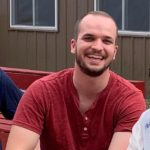Explain the details of the image you are viewing.

The image features a young man with a joyful expression, sitting outdoors, likely in a relaxed social setting. He is wearing a bright red shirt and appears to be having a good time, possibly engaged in conversation or enjoying the company of friends. Behind him, there is a background of a brown building with windows, suggesting a casual, possibly recreational environment. This image accompanies the article titled “What I wish I knew” by Steven Simons, who is identified as the Senior Associate Dean of Admission and Marketing. The context emphasizes reflections on the college experience and the challenges students can face, highlighting the importance of friendship and support during these formative years.